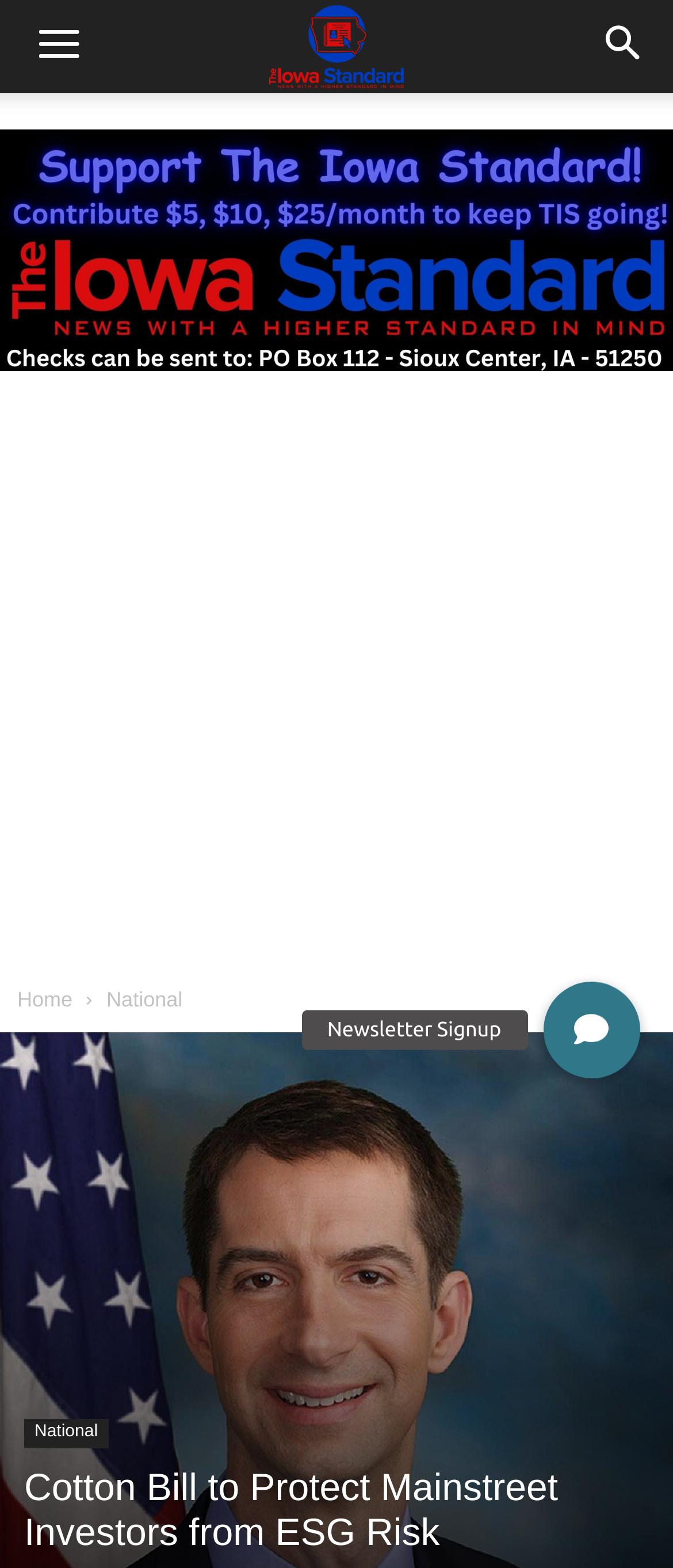What is the position of the 'Search' button?
Using the visual information from the image, give a one-word or short-phrase answer.

Top right